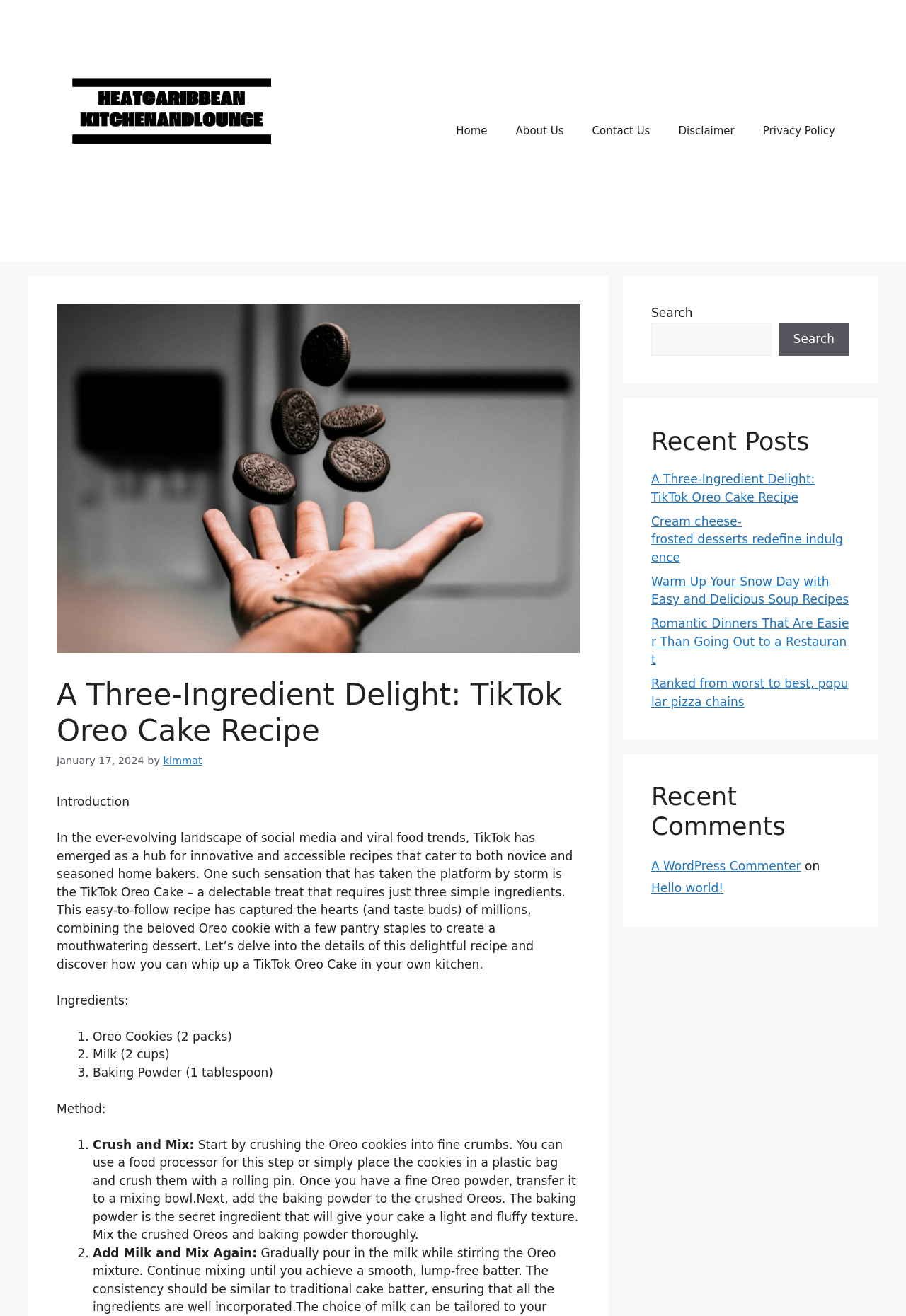Could you highlight the region that needs to be clicked to execute the instruction: "Search for a recipe"?

[0.719, 0.245, 0.851, 0.27]